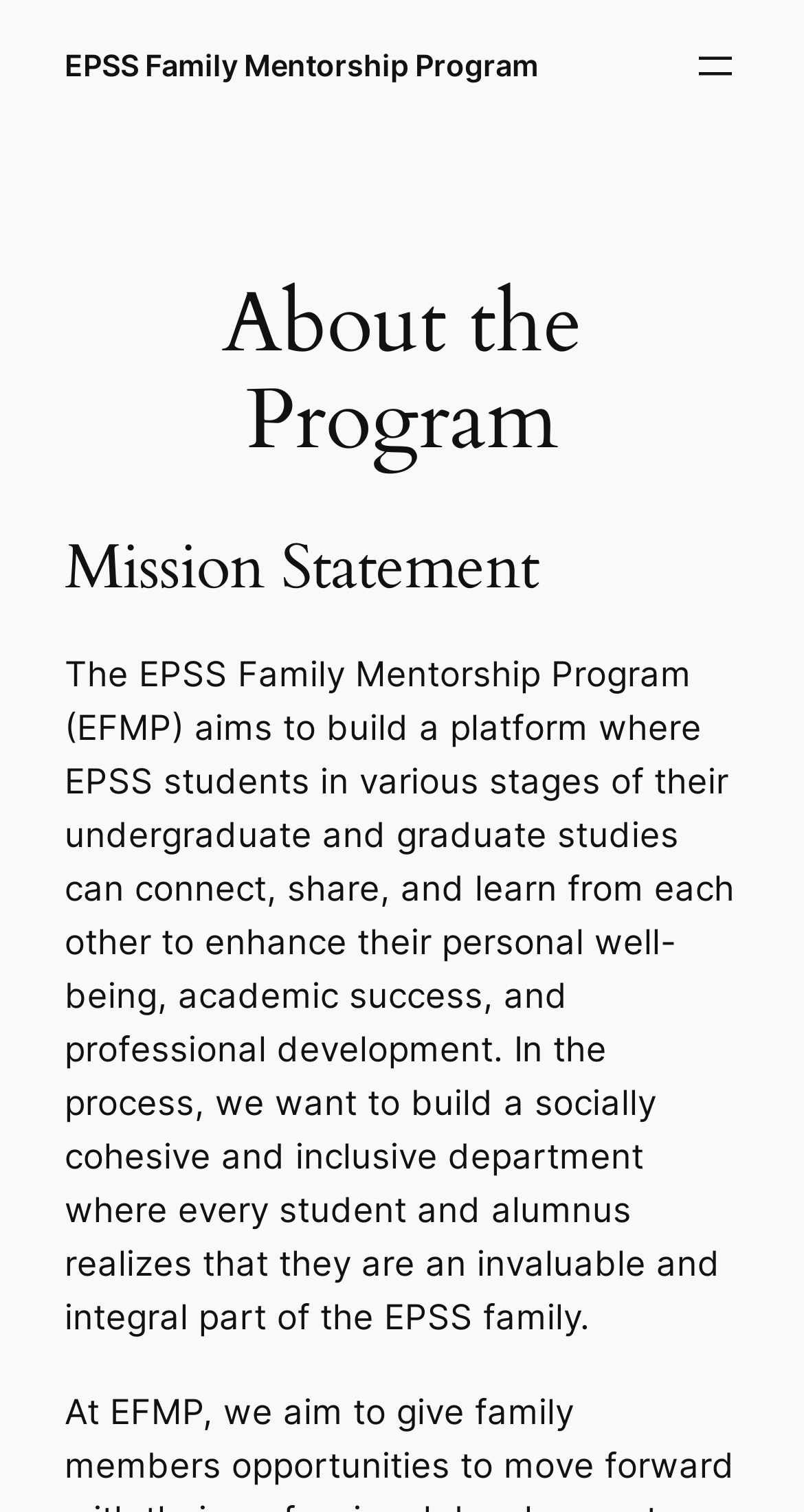Identify the title of the webpage and provide its text content.

About the Program